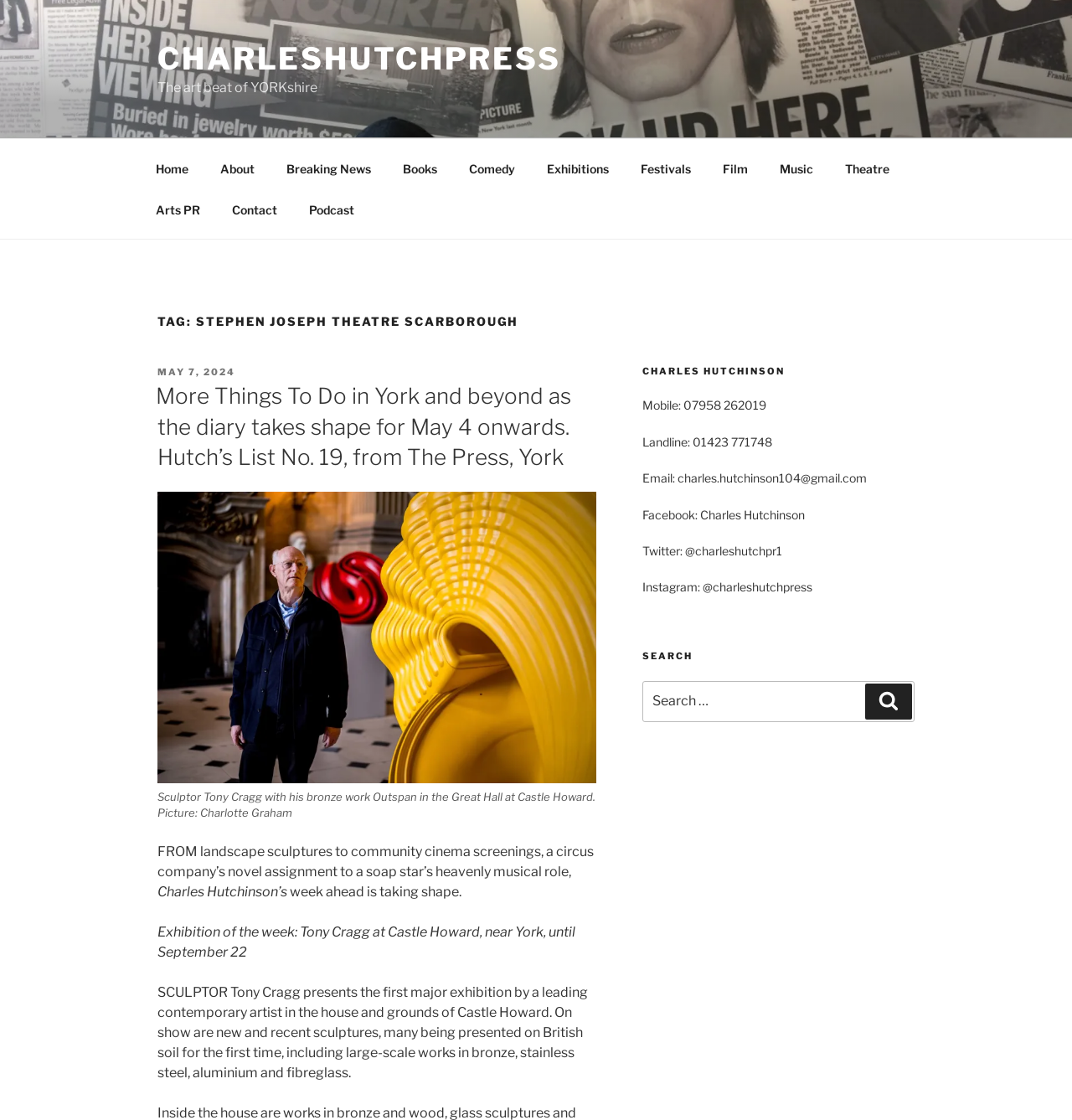Please provide the bounding box coordinates for the element that needs to be clicked to perform the instruction: "Search for something". The coordinates must consist of four float numbers between 0 and 1, formatted as [left, top, right, bottom].

[0.599, 0.608, 0.853, 0.644]